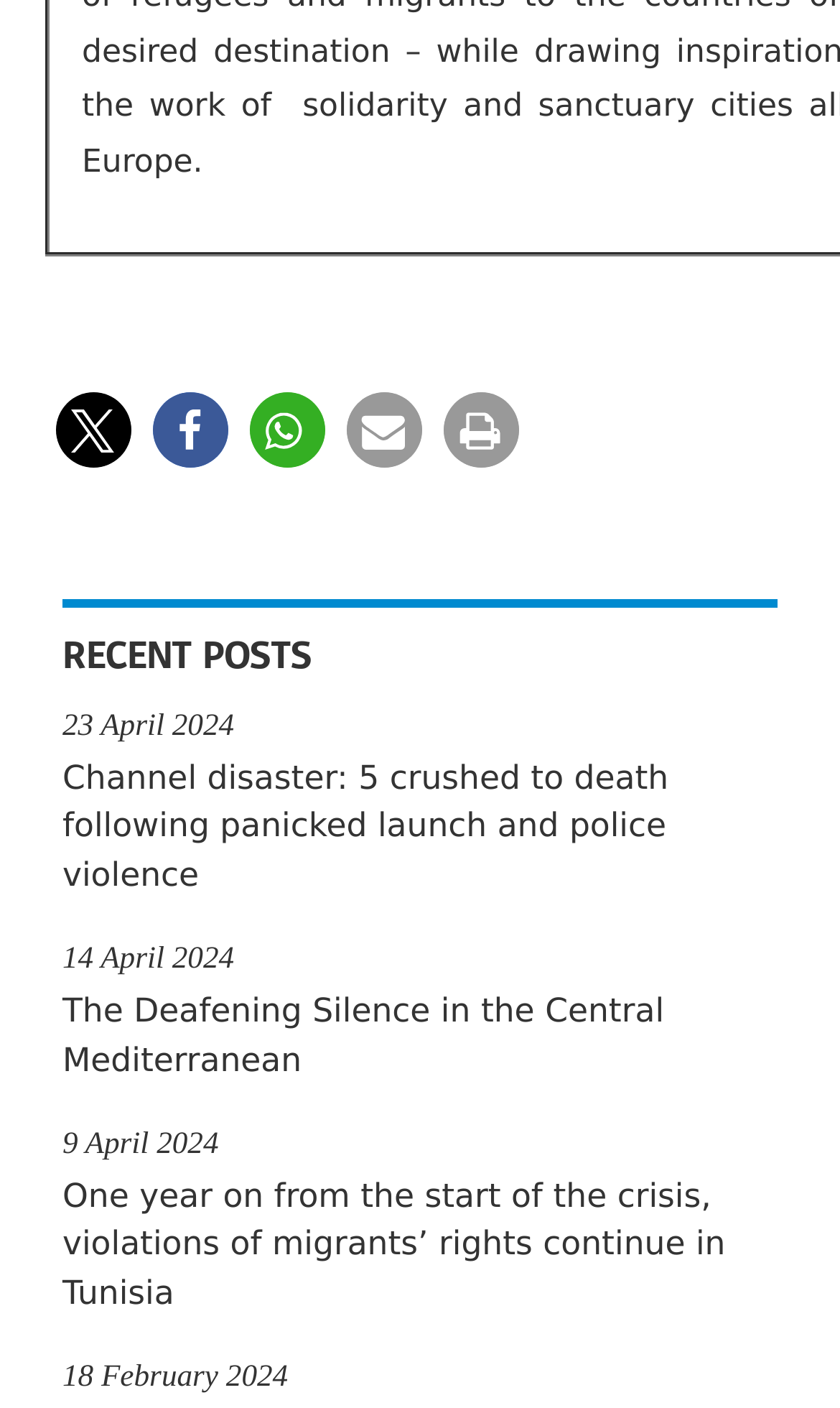Pinpoint the bounding box coordinates of the clickable element needed to complete the instruction: "Share on Facebook". The coordinates should be provided as four float numbers between 0 and 1: [left, top, right, bottom].

[0.182, 0.278, 0.272, 0.332]